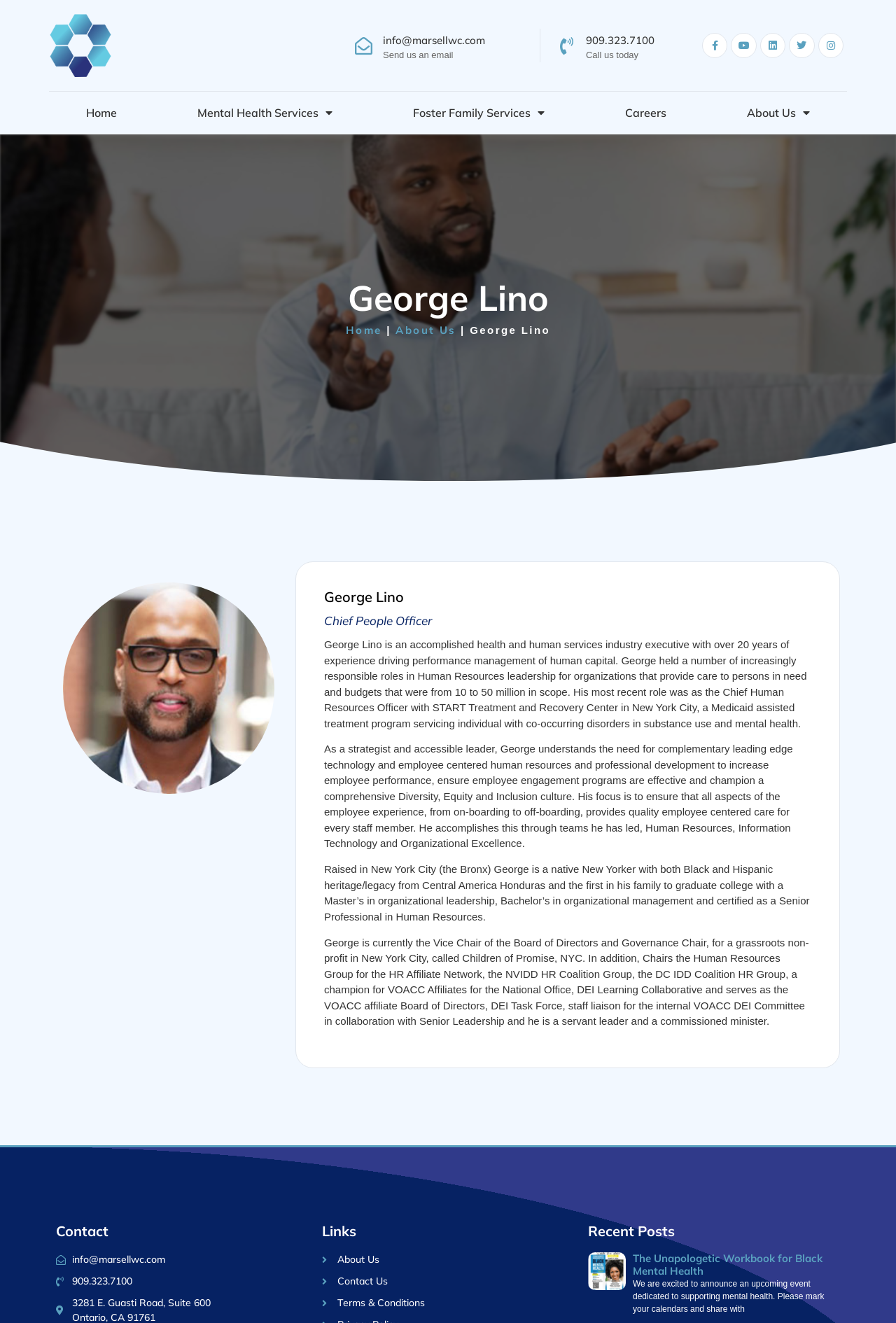Illustrate the webpage with a detailed description.

This webpage is about George Lino, the Chief People Officer at MarSell Wellness Center. At the top of the page, there are several links to social media platforms, including Facebook, YouTube, LinkedIn, Twitter, and Instagram. Below these links, there is a navigation menu with links to "Home", "Mental Health Services", "Foster Family Services", "Careers", and "About Us".

The main content of the page is a biography of George Lino, which is divided into three sections. The first section provides an overview of George's experience and background in the health and human services industry. The second section describes his approach to leadership and his focus on employee-centered care. The third section provides more personal information about George, including his heritage and his involvement with various non-profit organizations.

To the right of George's biography, there is a sidebar with contact information, including an email address and a phone number. There are also links to "Home" and "About Us" in this sidebar.

At the bottom of the page, there are three sections: "Contact", "Links", and "Recent Posts". The "Contact" section provides an email address and a phone number. The "Links" section has links to "About Us", "Contact Us", and "Terms & Conditions". The "Recent Posts" section features an article titled "The Unapologetic Workbook for Black Mental Health" with a link to read more.

Overall, the webpage is a professional profile of George Lino, highlighting his experience, approach, and personal background, as well as providing contact information and links to related resources.